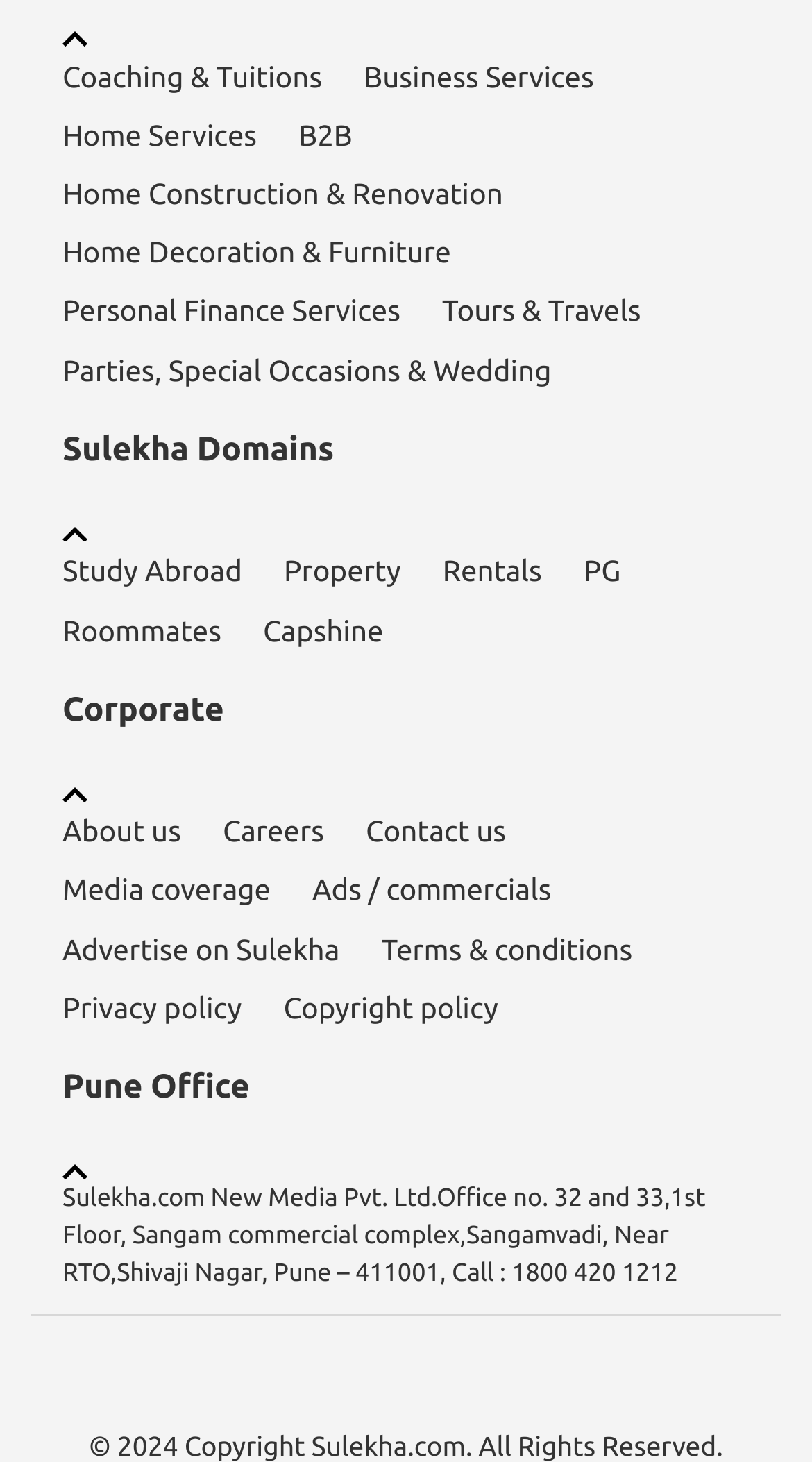How many social media platforms are linked?
Could you give a comprehensive explanation in response to this question?

I counted the number of social media links at the bottom of the webpage, which are Twitter, Facebook, Pinterest, Youtube, and Linkedin, and Instagram, totaling 5 platforms.